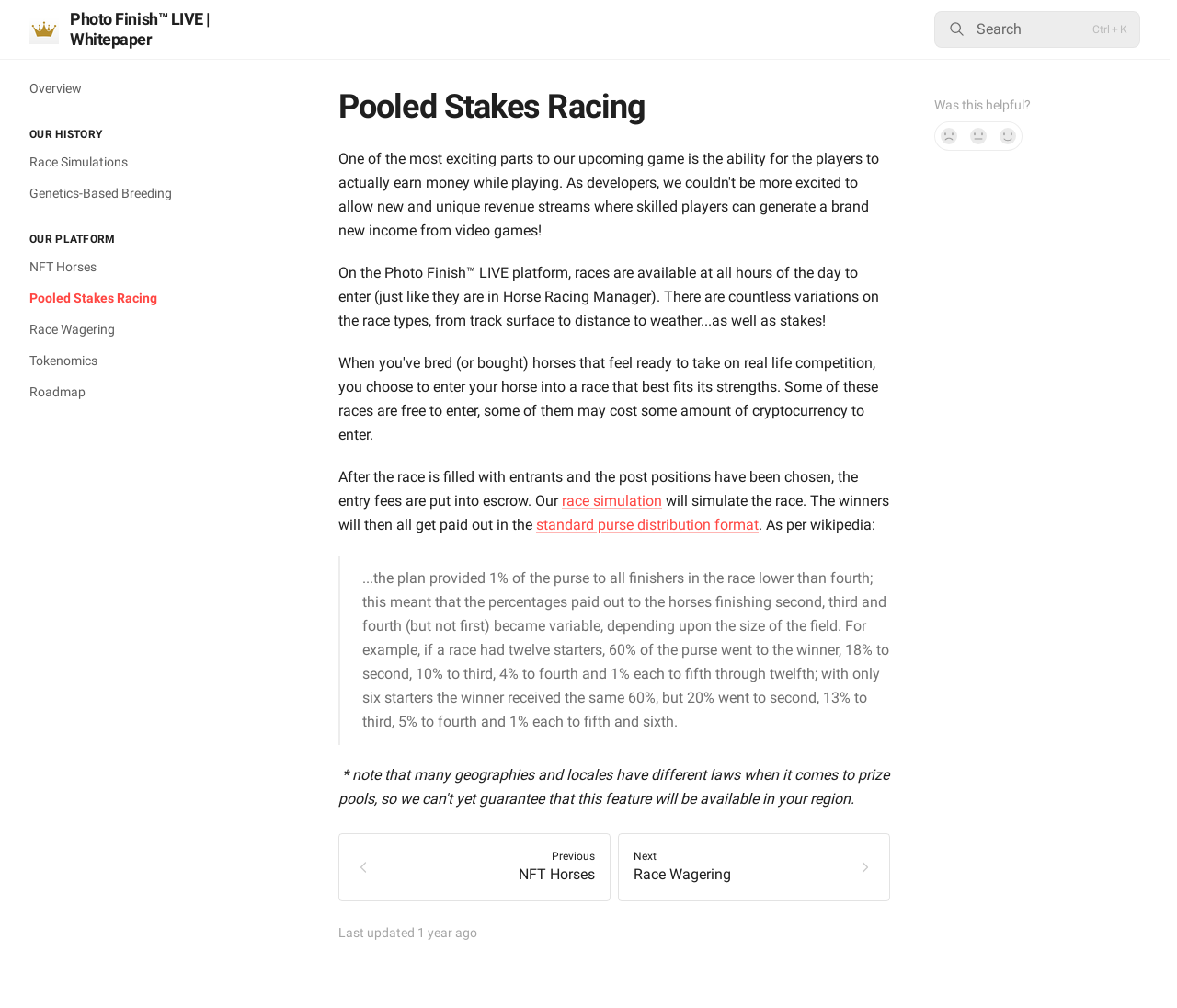Please specify the bounding box coordinates of the region to click in order to perform the following instruction: "Check the 'Last updated' time".

[0.288, 0.918, 0.355, 0.932]